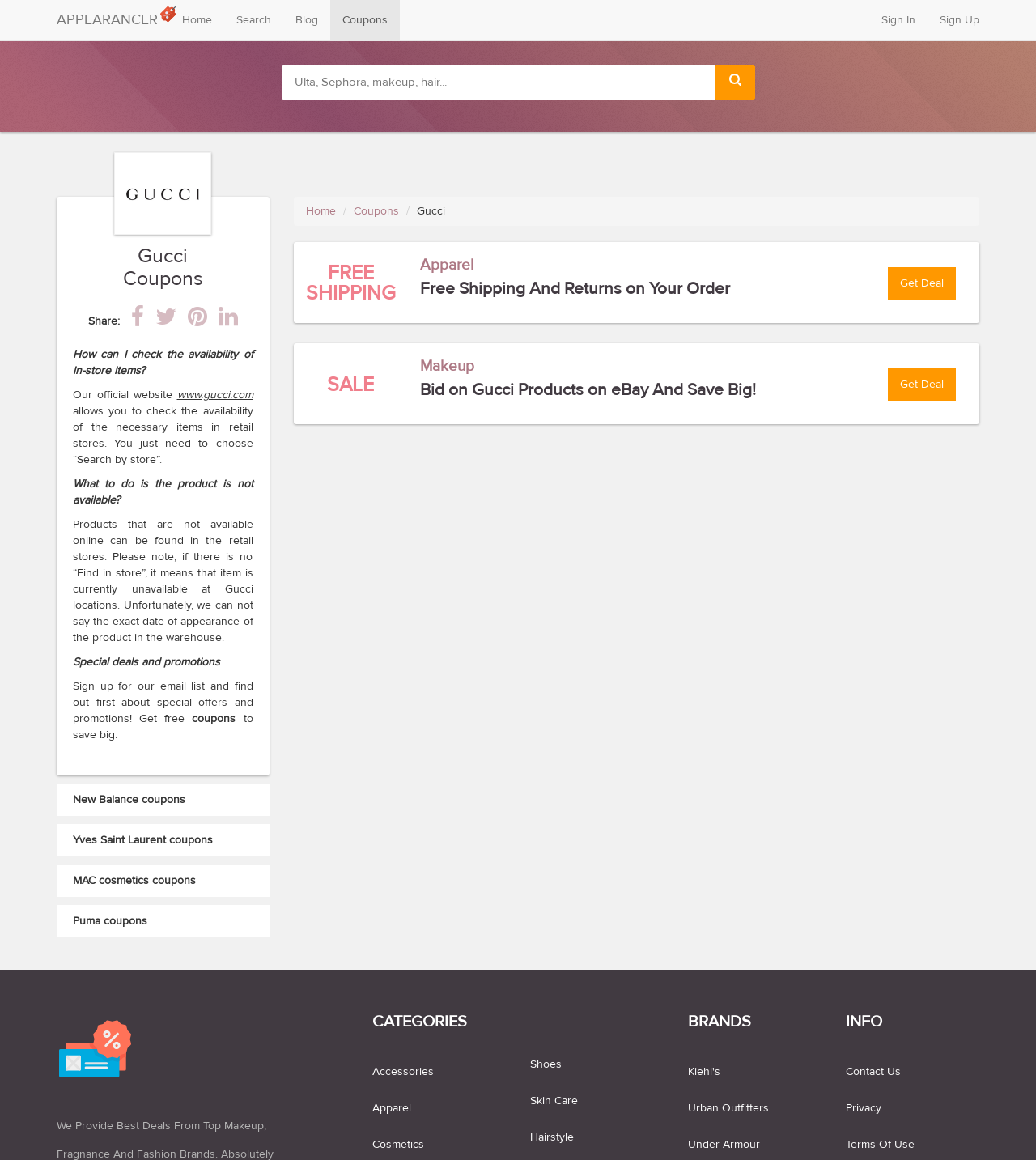Bounding box coordinates are specified in the format (top-left x, top-left y, bottom-right x, bottom-right y). All values are floating point numbers bounded between 0 and 1. Please provide the bounding box coordinate of the region this sentence describes: pedagogy

None